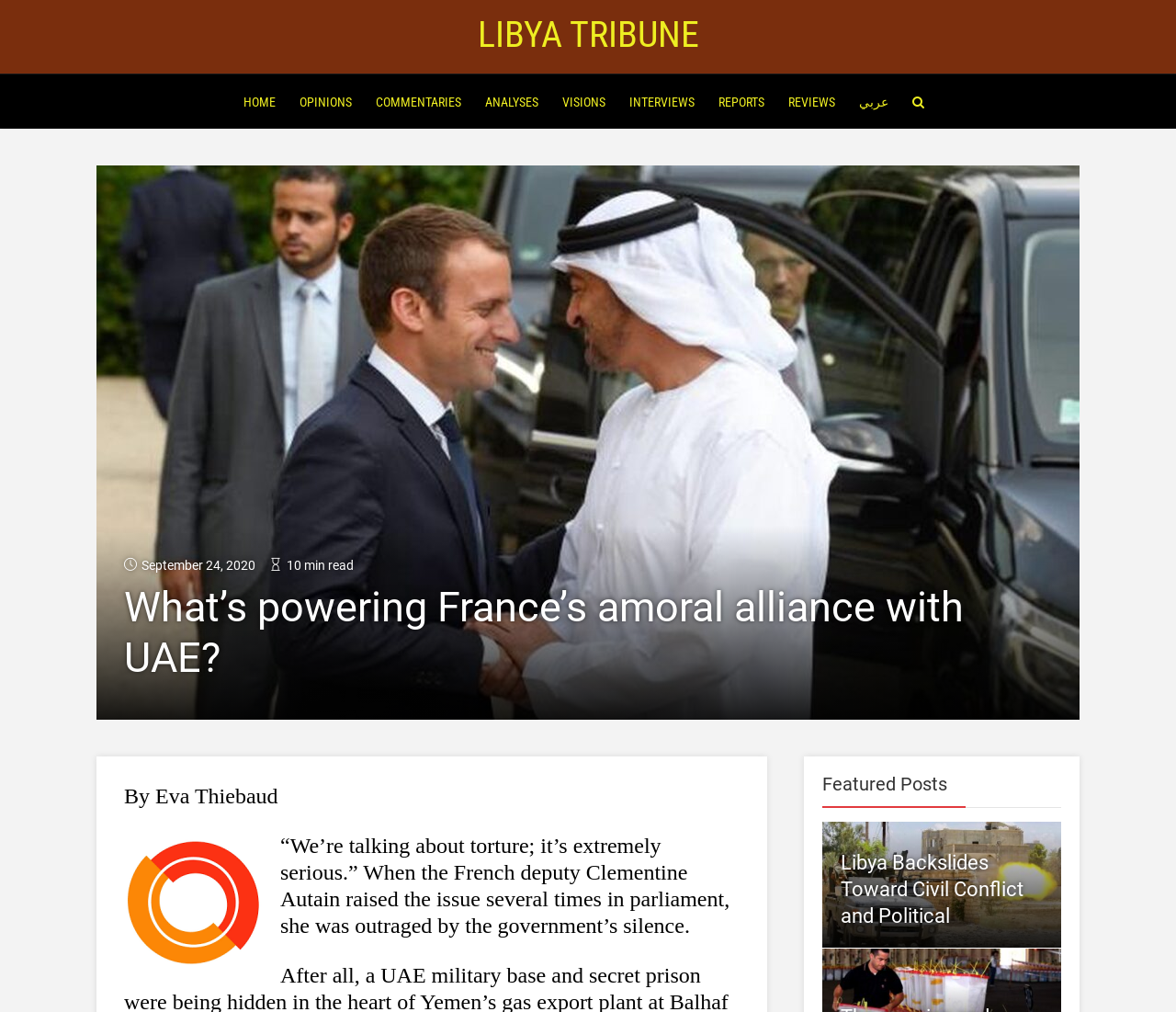Could you indicate the bounding box coordinates of the region to click in order to complete this instruction: "go to home page".

[0.204, 0.074, 0.236, 0.128]